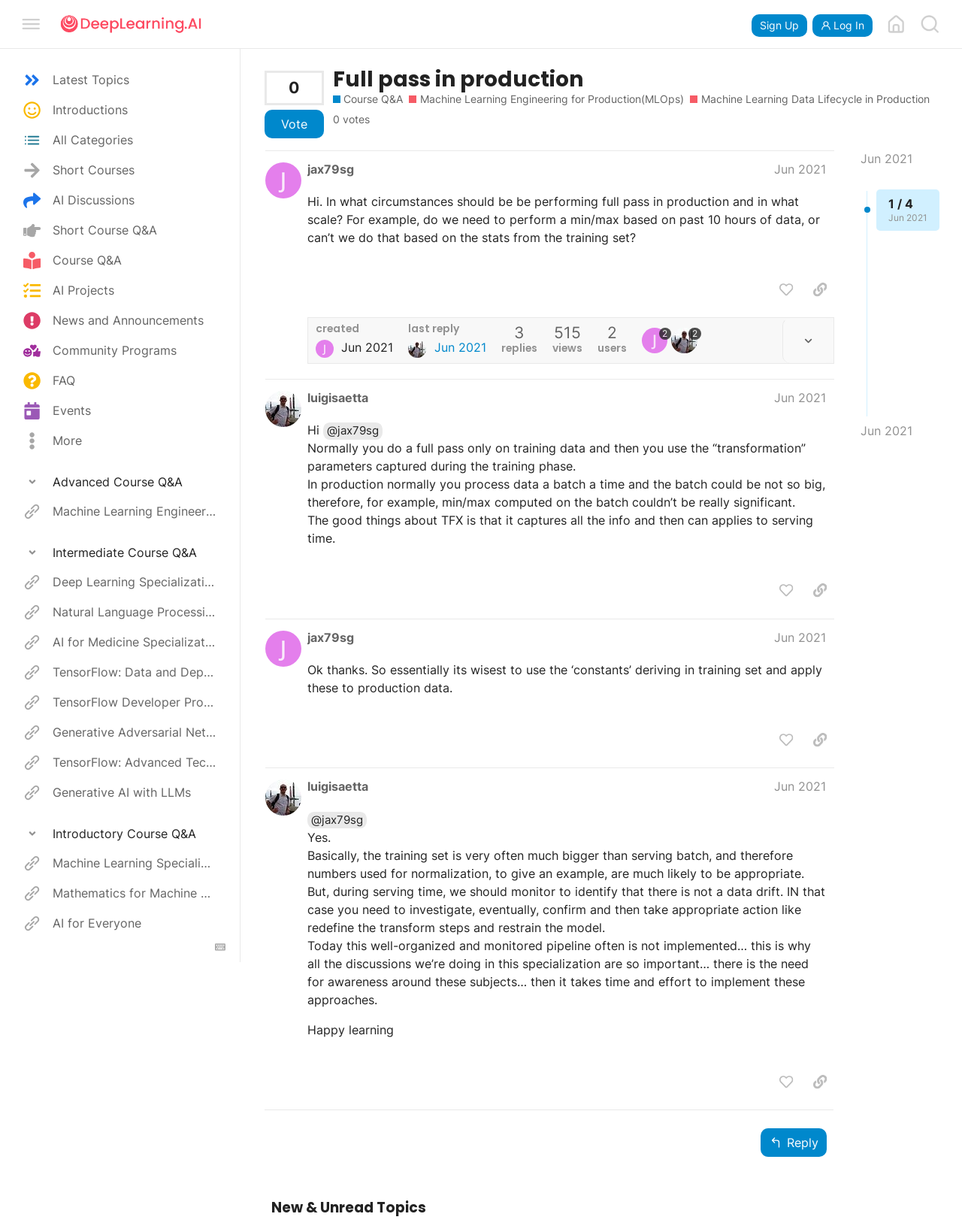Indicate the bounding box coordinates of the element that needs to be clicked to satisfy the following instruction: "View 'AI Discussions'". The coordinates should be four float numbers between 0 and 1, i.e., [left, top, right, bottom].

[0.0, 0.15, 0.251, 0.175]